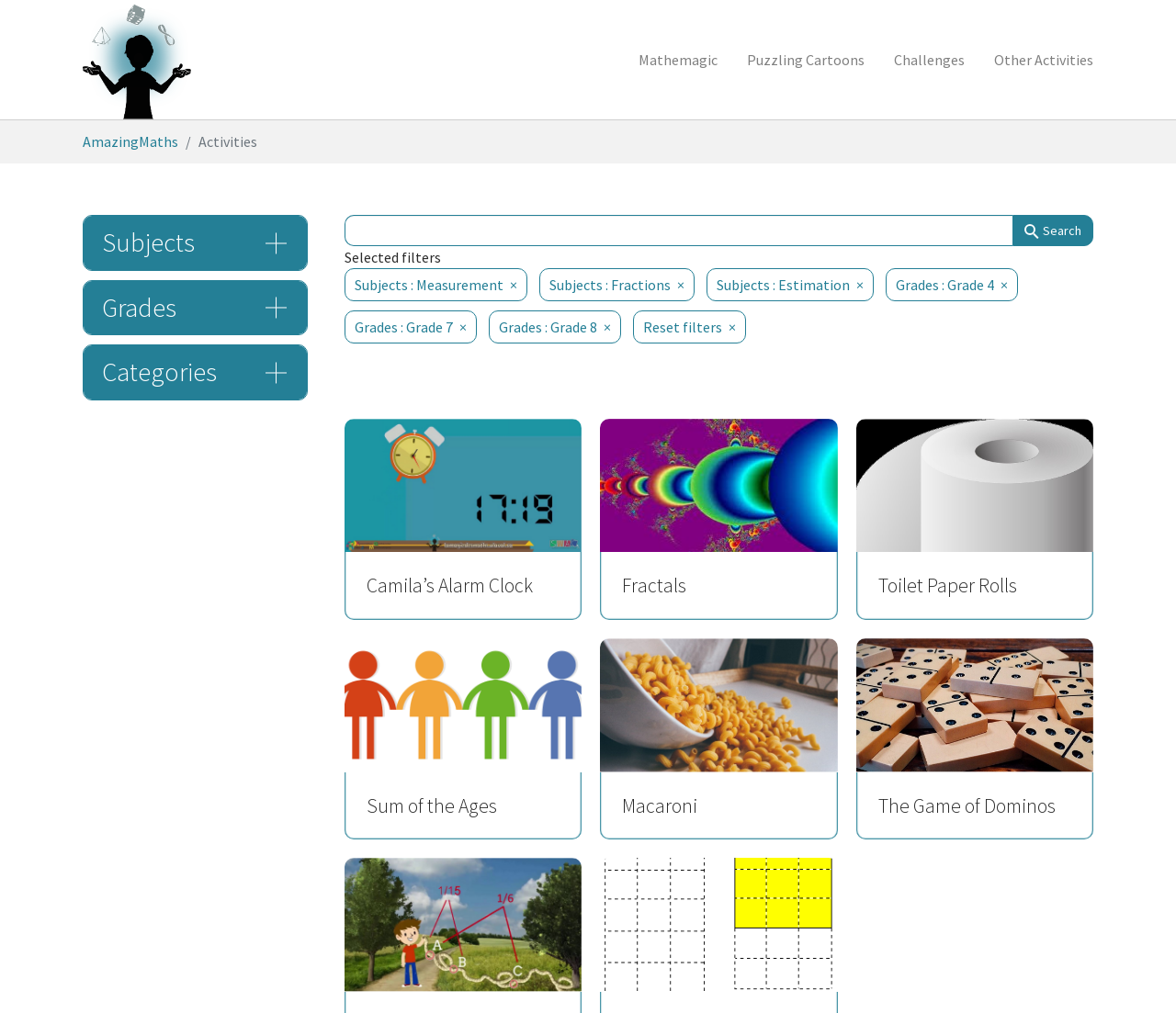What type of content is presented in the lower section of the webpage?
Based on the image, please offer an in-depth response to the question.

The lower section of the webpage contains multiple links with headings, such as 'Camila’s Alarm Clock', 'Fractals', and 'Toilet Paper Rolls'. These links are likely to lead to detailed descriptions of maths-related activities, which is consistent with the overall theme of the webpage.